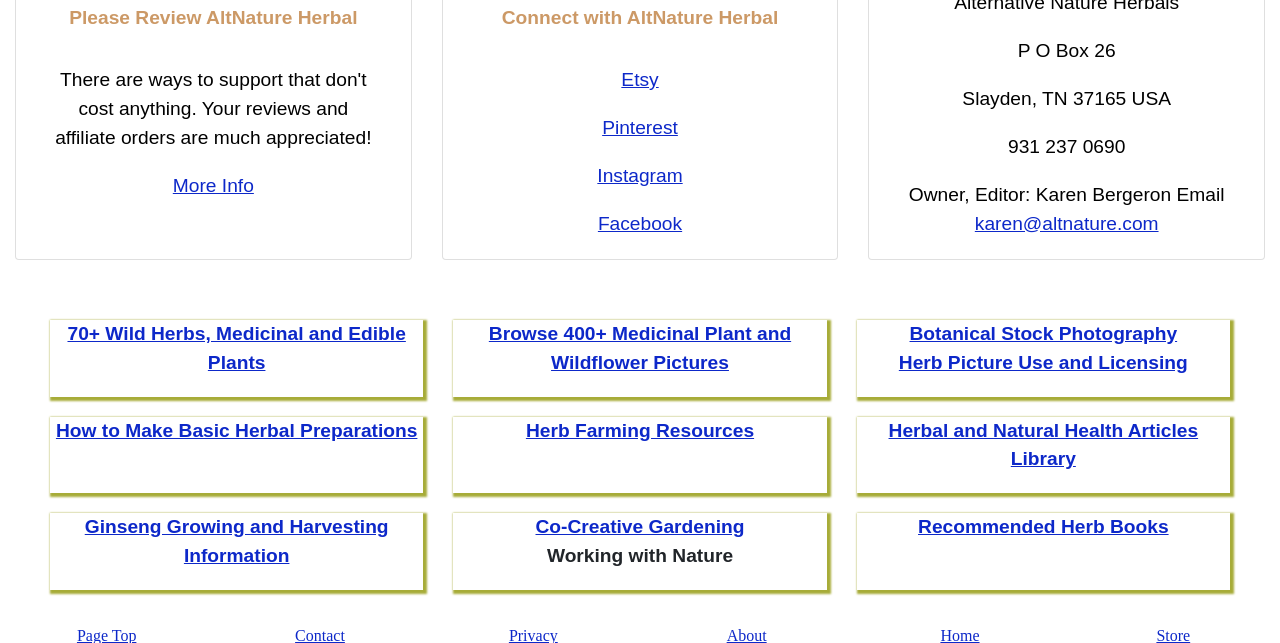Pinpoint the bounding box coordinates of the area that must be clicked to complete this instruction: "Visit the 'Office of the Vice President for Research' page".

None